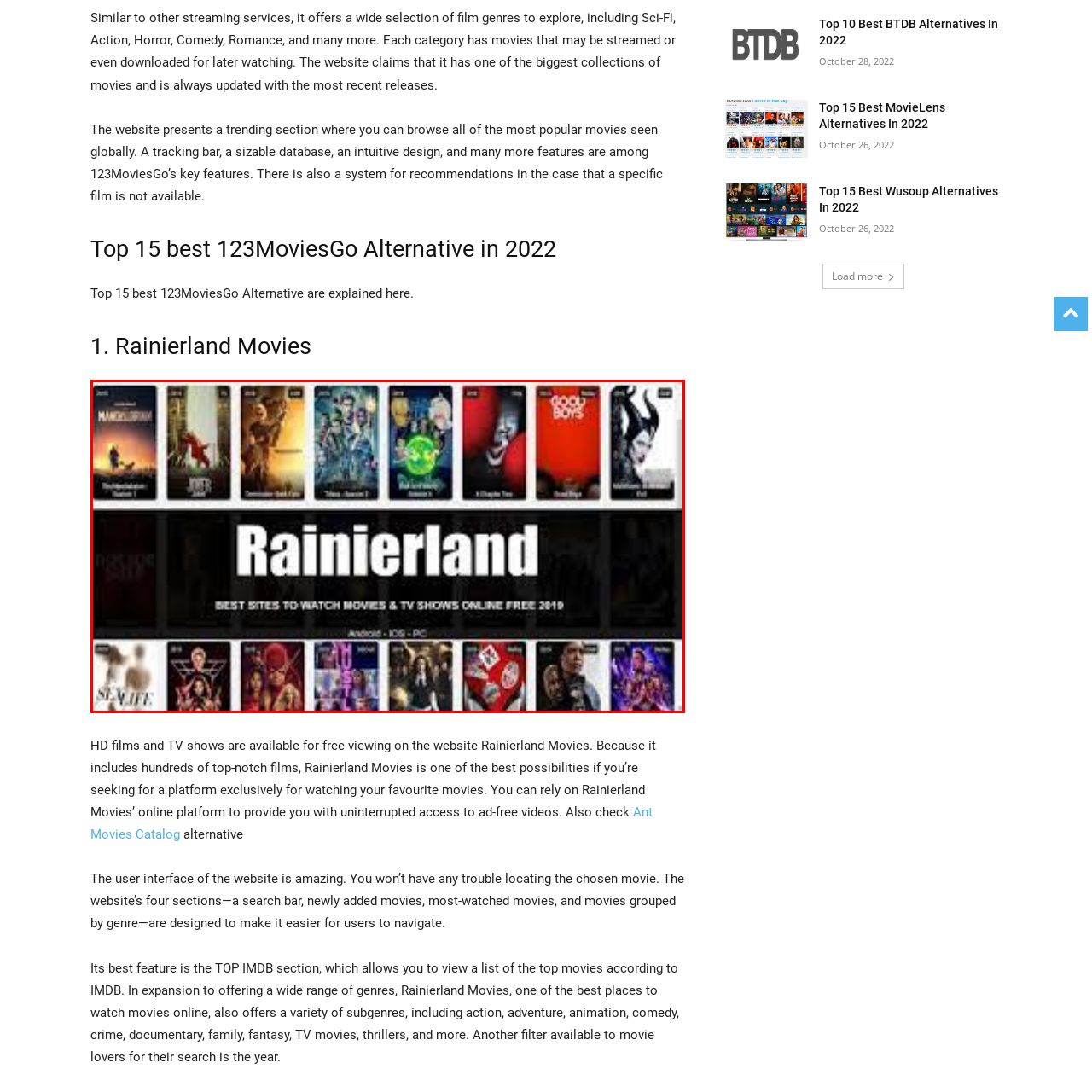Observe the image enclosed by the red rectangle, then respond to the question in one word or phrase:
What platforms is the website compatible with?

Android, iOS, and PC